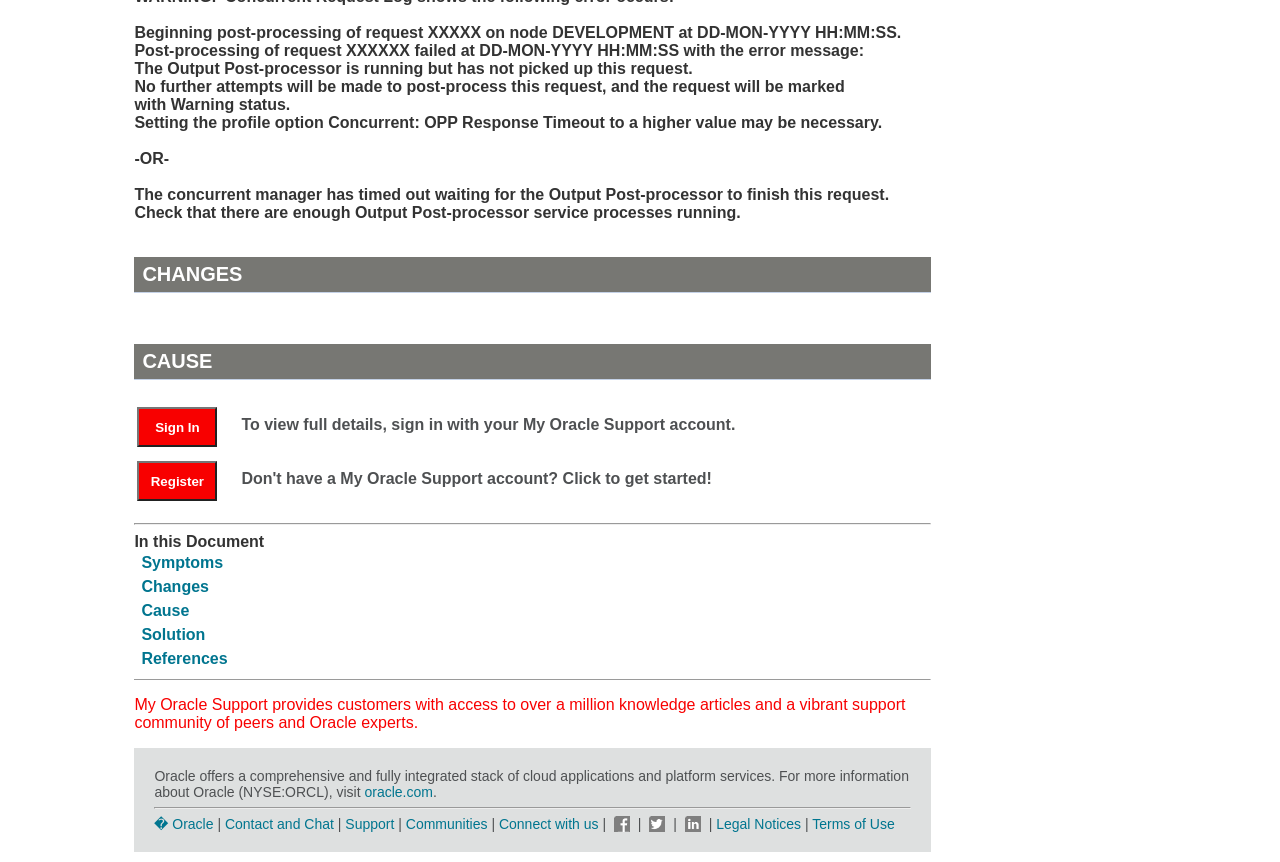Extract the bounding box coordinates for the UI element described by the text: "Communities". The coordinates should be in the form of [left, top, right, bottom] with values between 0 and 1.

[0.317, 0.946, 0.381, 0.965]